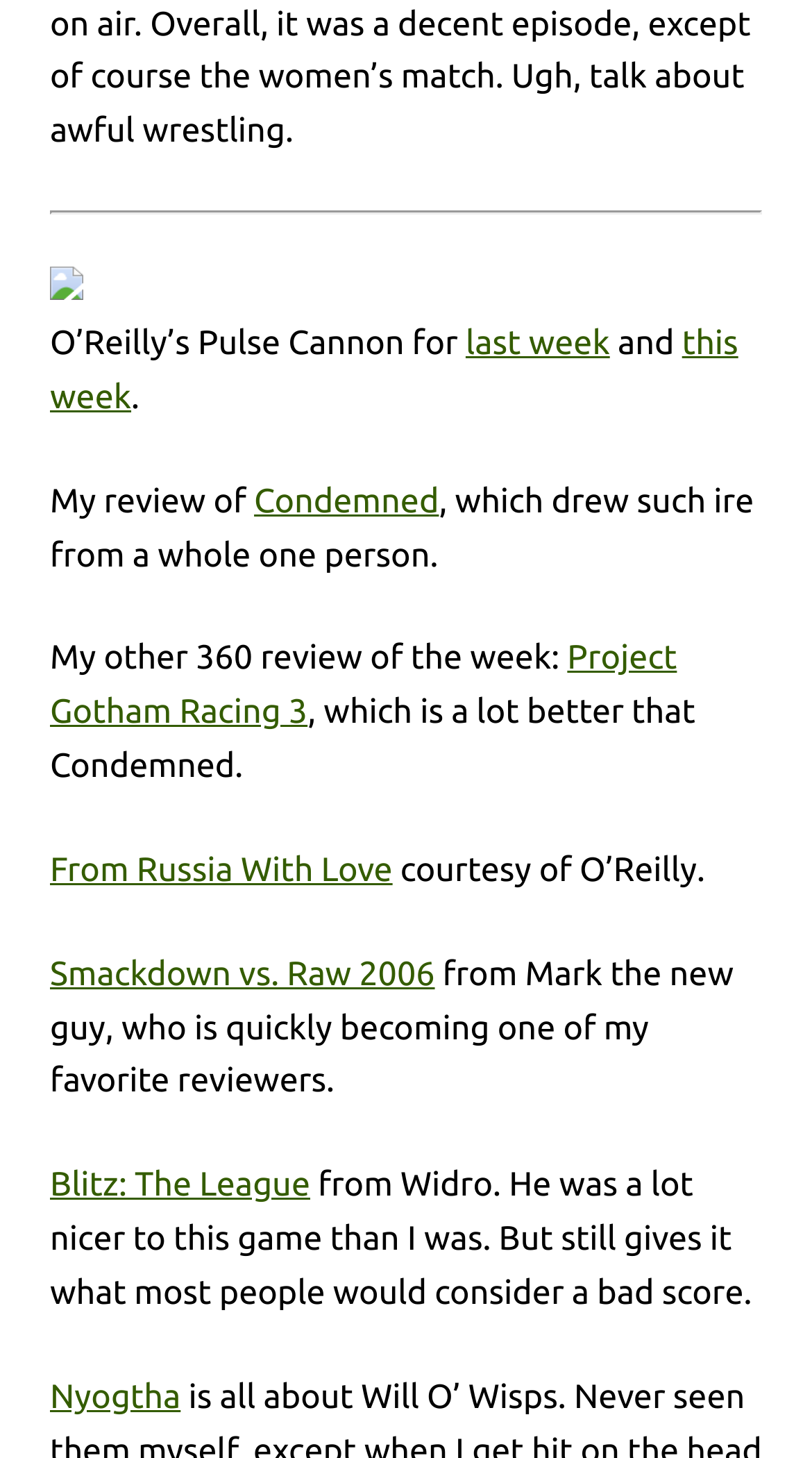Find the bounding box coordinates of the clickable region needed to perform the following instruction: "Search Blog Entries". The coordinates should be provided as four float numbers between 0 and 1, i.e., [left, top, right, bottom].

None